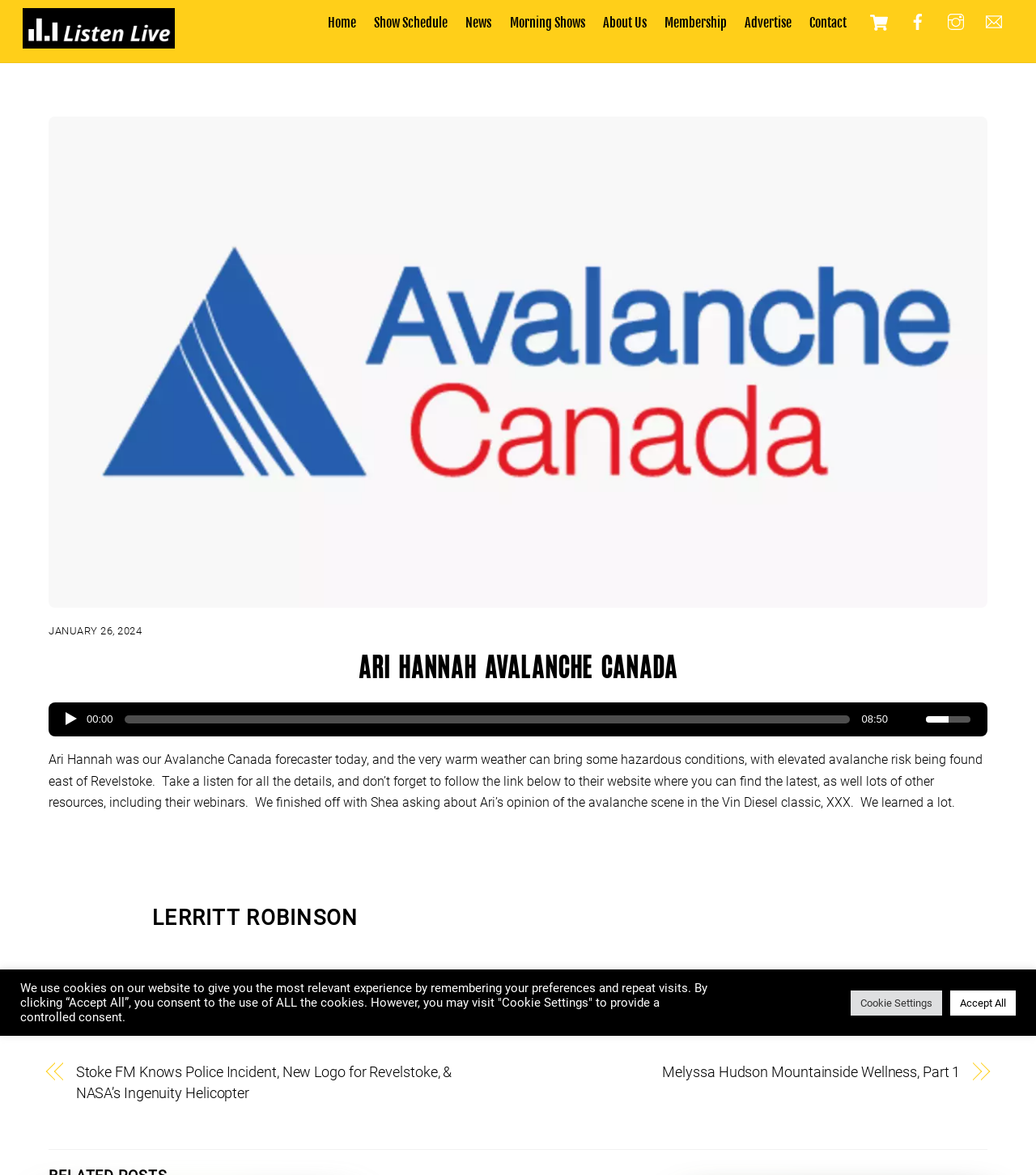What is the name of the person mentioned in the second article?
Please interpret the details in the image and answer the question thoroughly.

I found the answer by looking at the second article section of the webpage, where it displays the name 'LERRITT ROBINSON' as the heading.